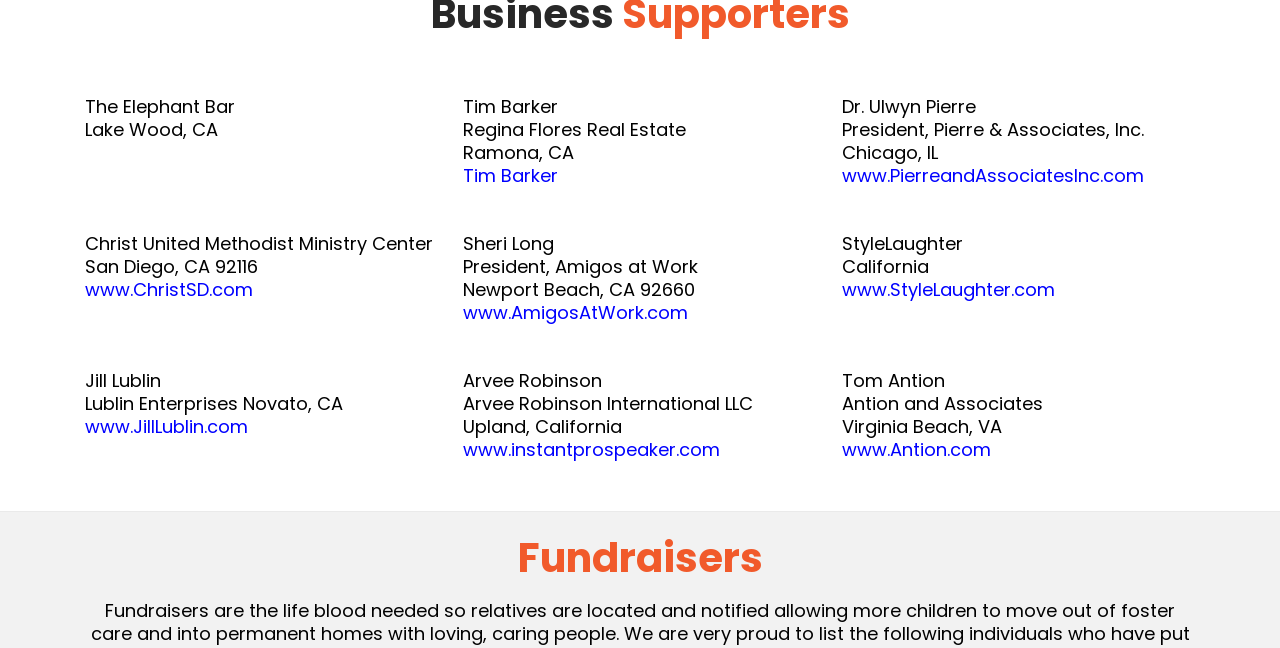Answer the question below in one word or phrase:
What is the profession of Tim Barker?

Real Estate